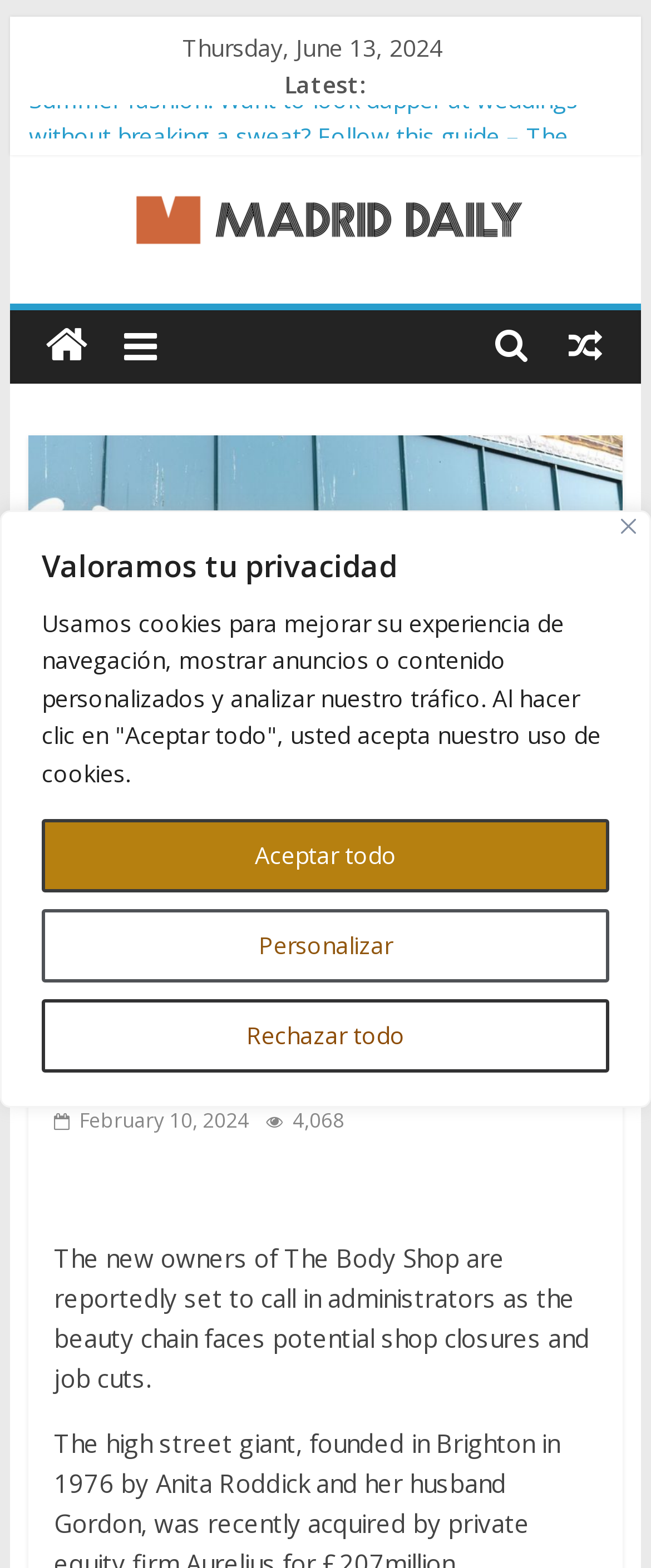Indicate the bounding box coordinates of the element that needs to be clicked to satisfy the following instruction: "View post about Skyscraper". The coordinates should be four float numbers between 0 and 1, i.e., [left, top, right, bottom].

None